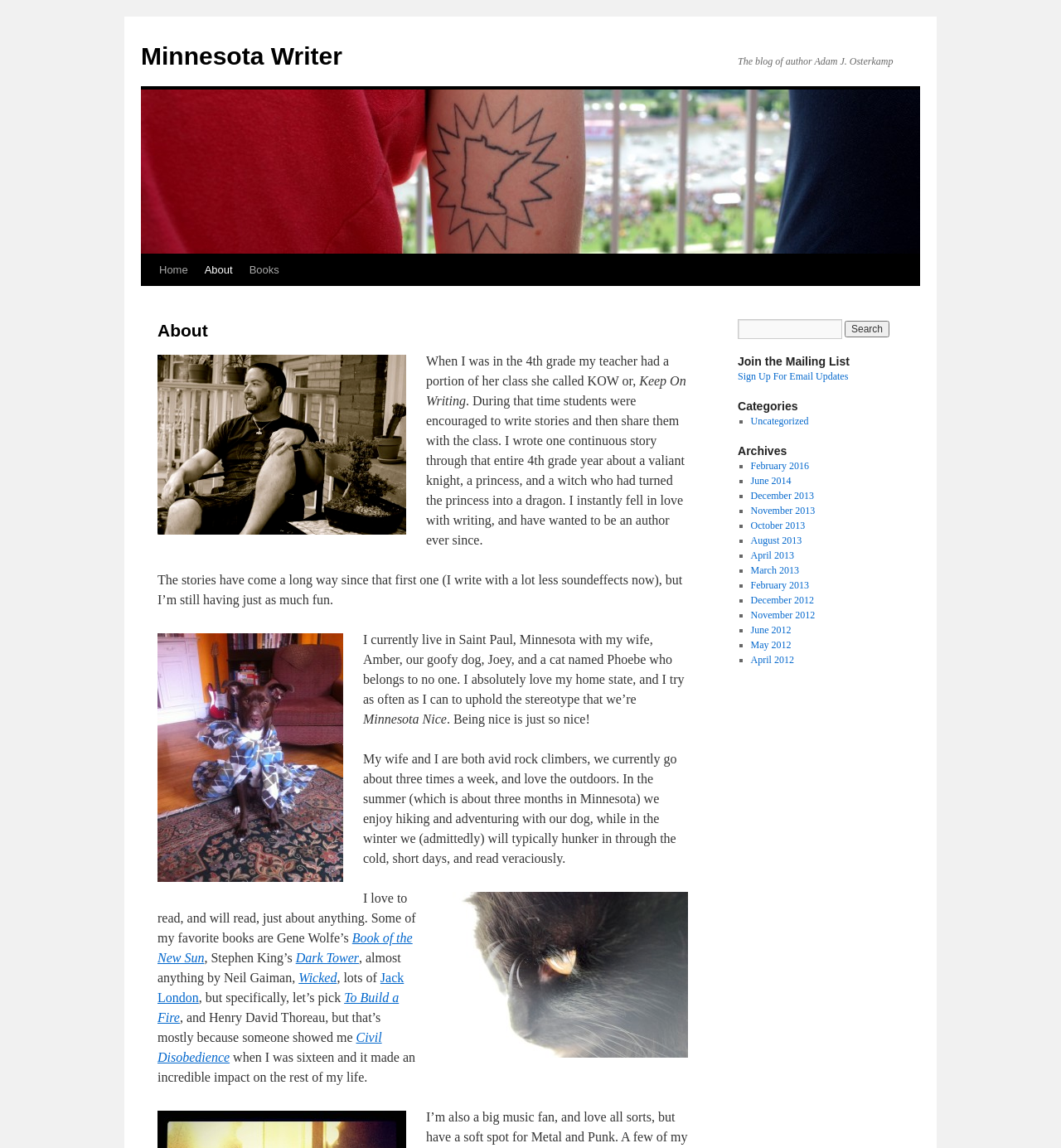Where does the author live?
Using the visual information from the image, give a one-word or short-phrase answer.

Saint Paul, Minnesota